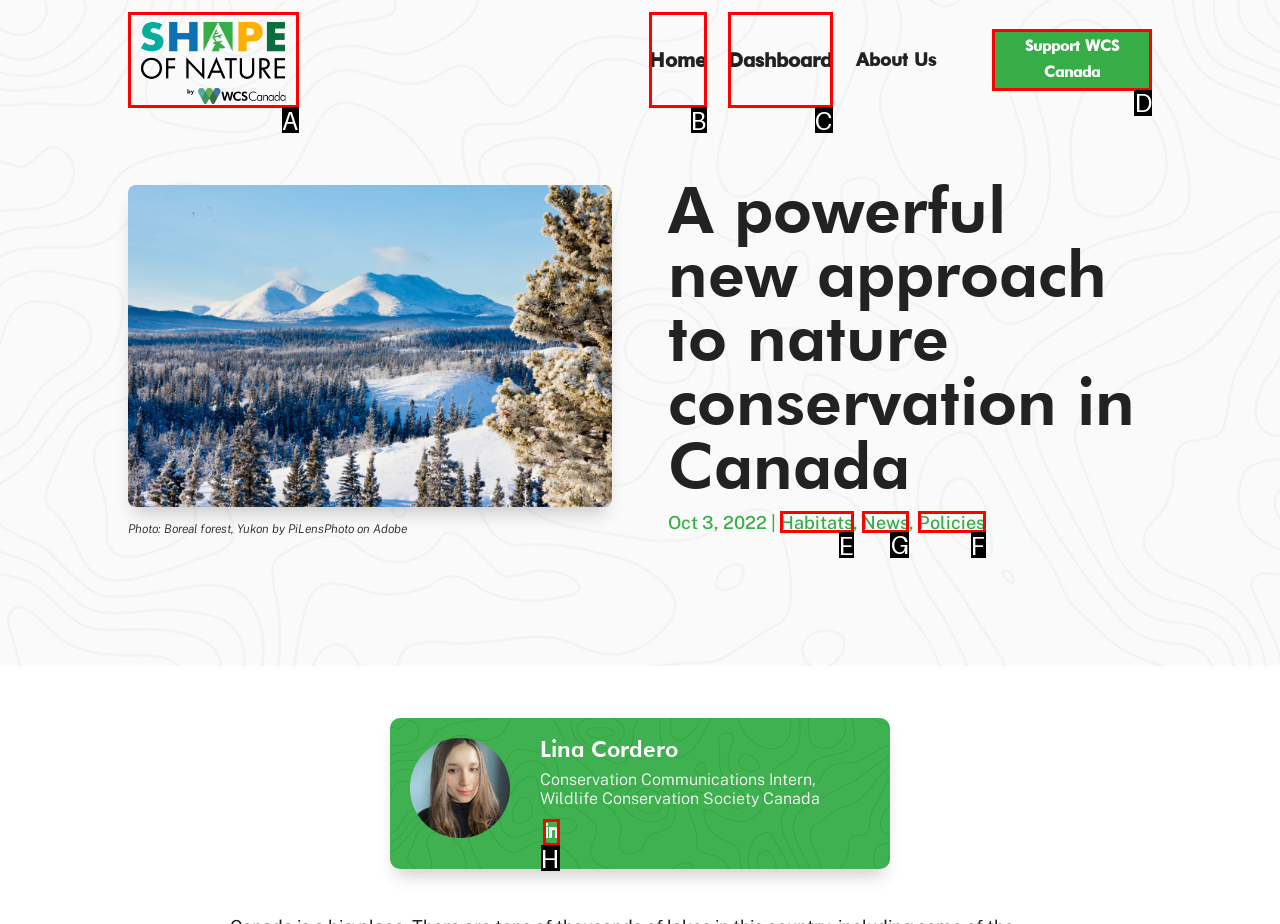Tell me which UI element to click to fulfill the given task: view News. Respond with the letter of the correct option directly.

G